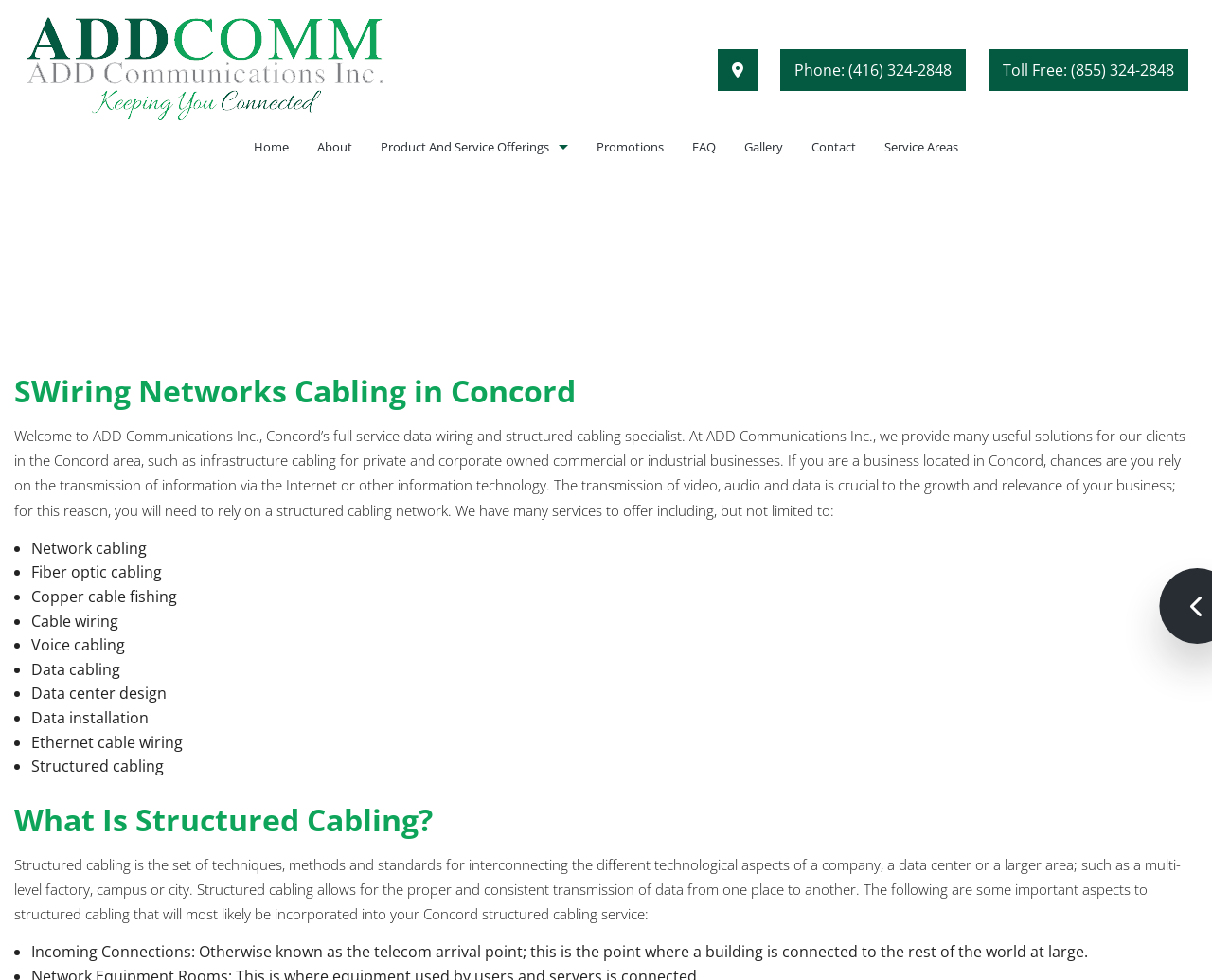Offer a comprehensive description of the webpage’s content and structure.

The webpage is about ADD Communications Inc., a company that provides data wiring and network cabling services in Concord. At the top left corner, there is the company's logo, and next to it, there are three links: "Follow us on Google Maps", "Phone: (416) 324-2848", and "Toll Free: (855) 324-2848". 

Below the logo and links, there is a navigation menu with eight links: "Home", "About", "Product And Service Offerings", "Promotions", "FAQ", "Gallery", "Contact", and "Service Areas". 

The main content of the webpage is divided into two sections. The first section has a heading "Wiring Networks Cabling in Concord" and a paragraph of text that introduces the company and its services. Below the paragraph, there is a list of services offered by the company, including network cabling, fiber optic cabling, copper cable fishing, and more.

The second section has a heading "What Is Structured Cabling?" and a paragraph of text that explains the concept of structured cabling. Below the paragraph, there is a list of important aspects of structured cabling, including incoming connections, cable management, and more.